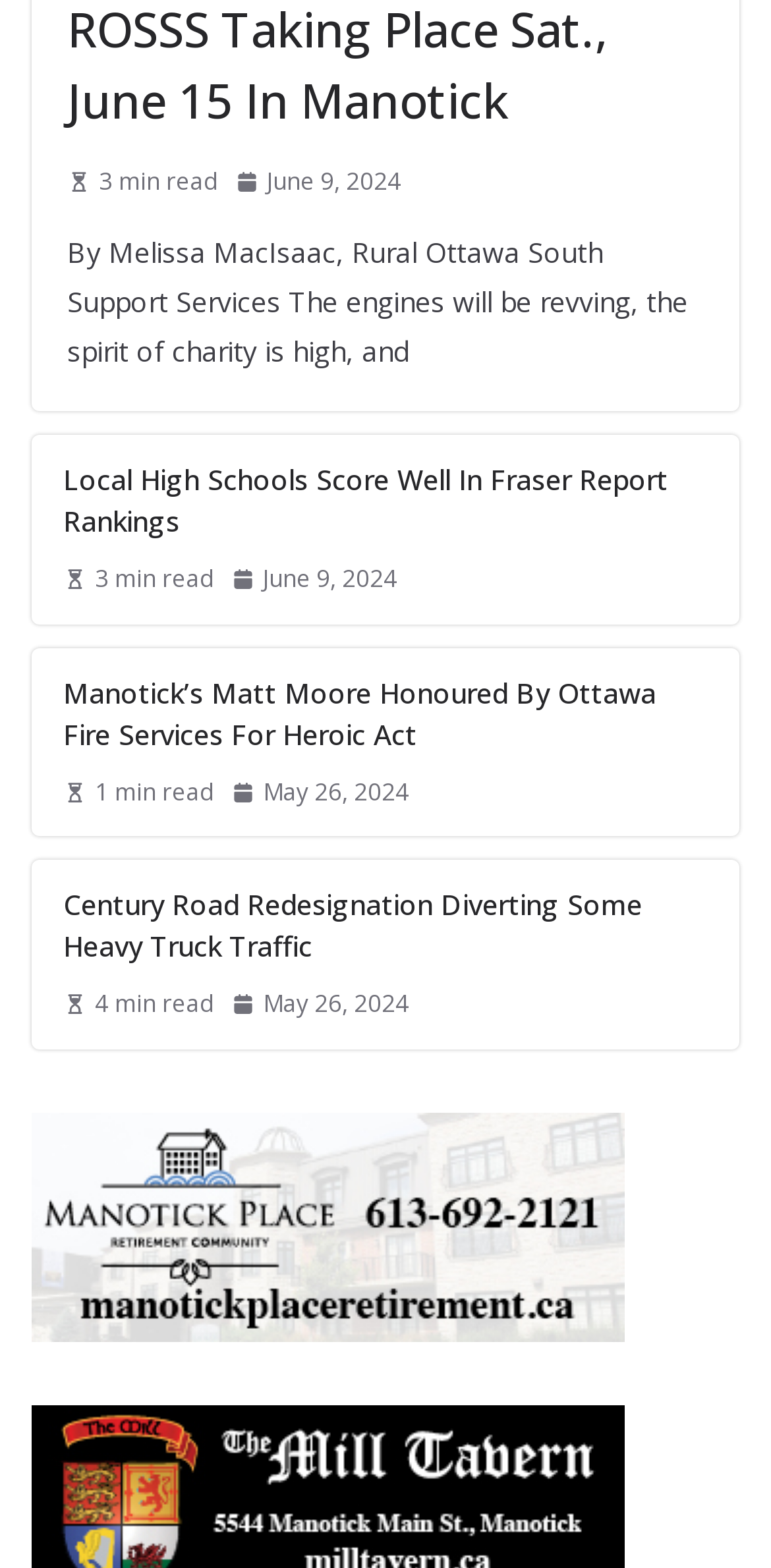Determine the bounding box coordinates for the element that should be clicked to follow this instruction: "View the article about Century Road Redesignation Diverting Some Heavy Truck Traffic". The coordinates should be given as four float numbers between 0 and 1, in the format [left, top, right, bottom].

[0.082, 0.564, 0.918, 0.617]